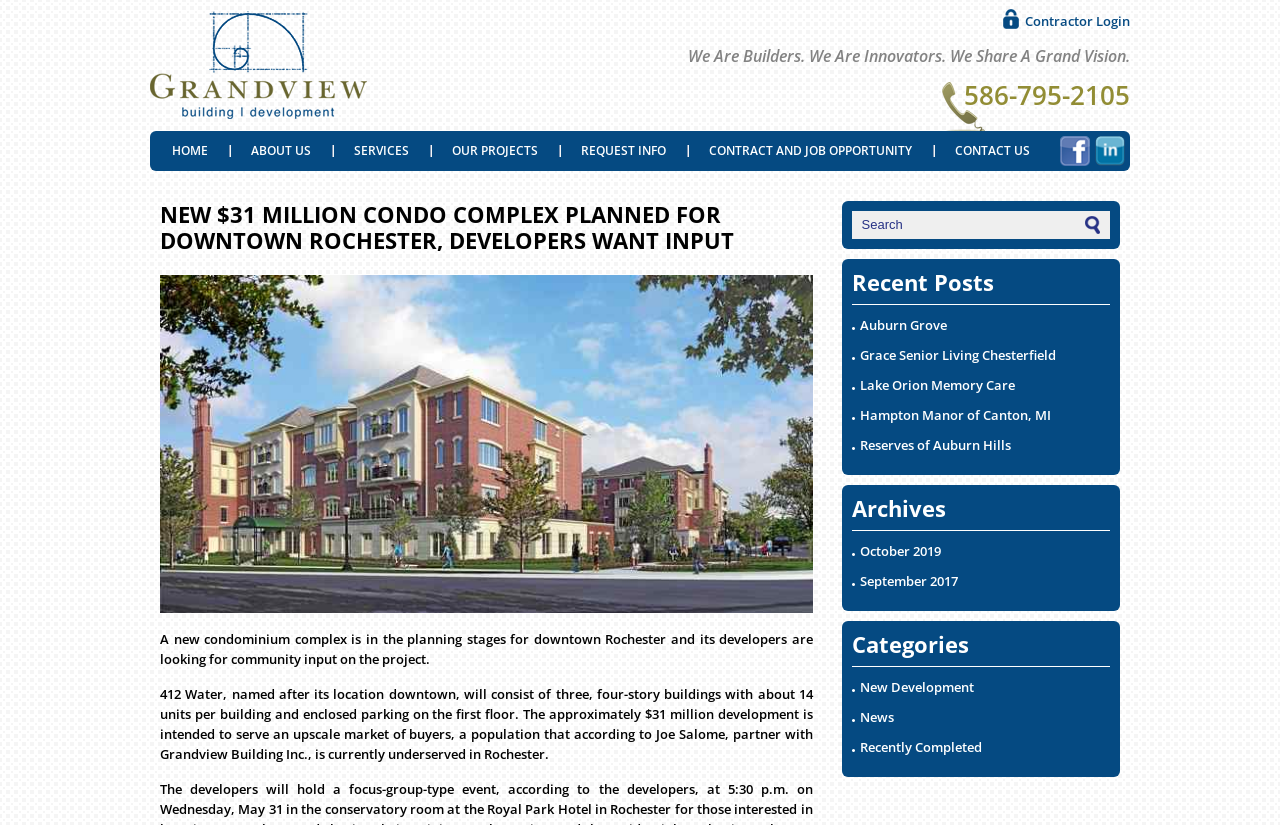Determine the bounding box coordinates of the element's region needed to click to follow the instruction: "Contact the developer at 586-795-2105". Provide these coordinates as four float numbers between 0 and 1, formatted as [left, top, right, bottom].

[0.753, 0.093, 0.883, 0.137]